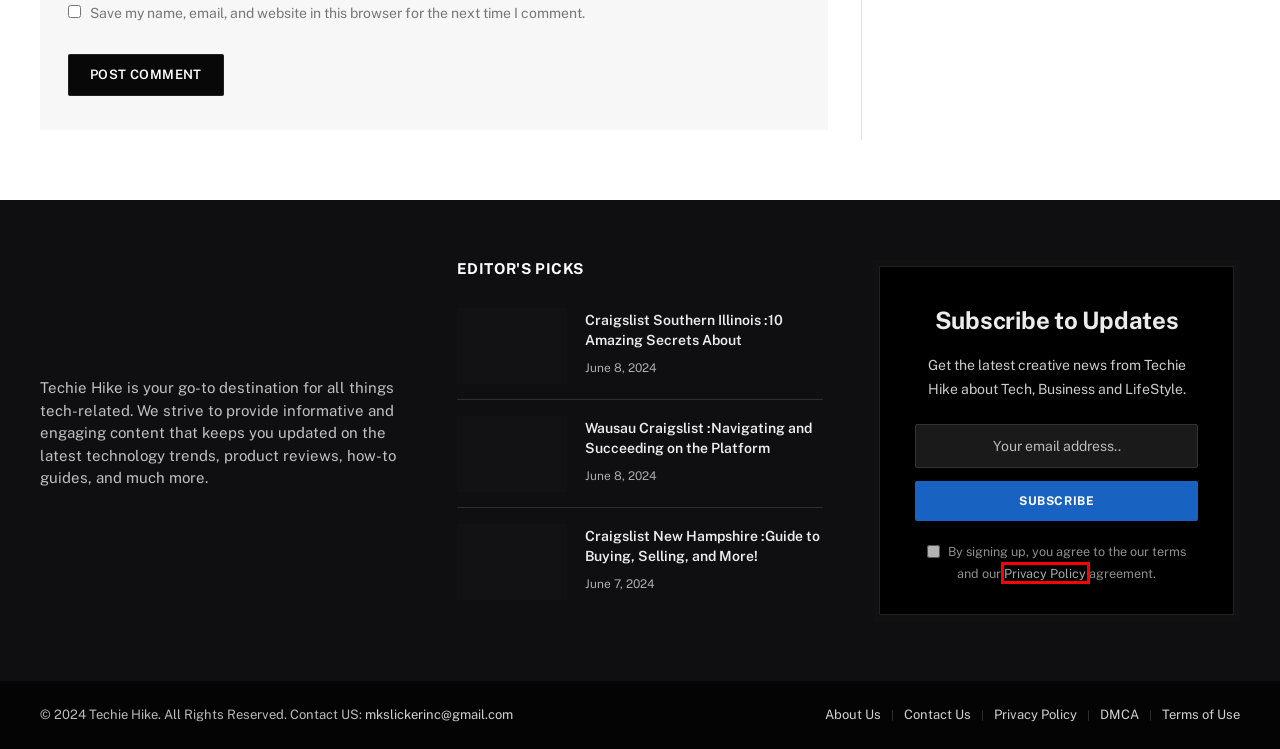Given a screenshot of a webpage featuring a red bounding box, identify the best matching webpage description for the new page after the element within the red box is clicked. Here are the options:
A. Privacy Policy - Techie Hike
B. DMCA - Techie Hike
C. Craigslist New Hampshire :Guide to Buying, Selling, and More! - Techie Hike
D. About Us - Techie Hike
E. Nc craigslist :The Ultimate Guide to Navigating - Techie Hike
F. Contact Us - Techie Hike
G. Terms of Use - Techie Hike
H. Wausau Craigslist :Navigating and Succeeding on the Platform - Techie Hike

A